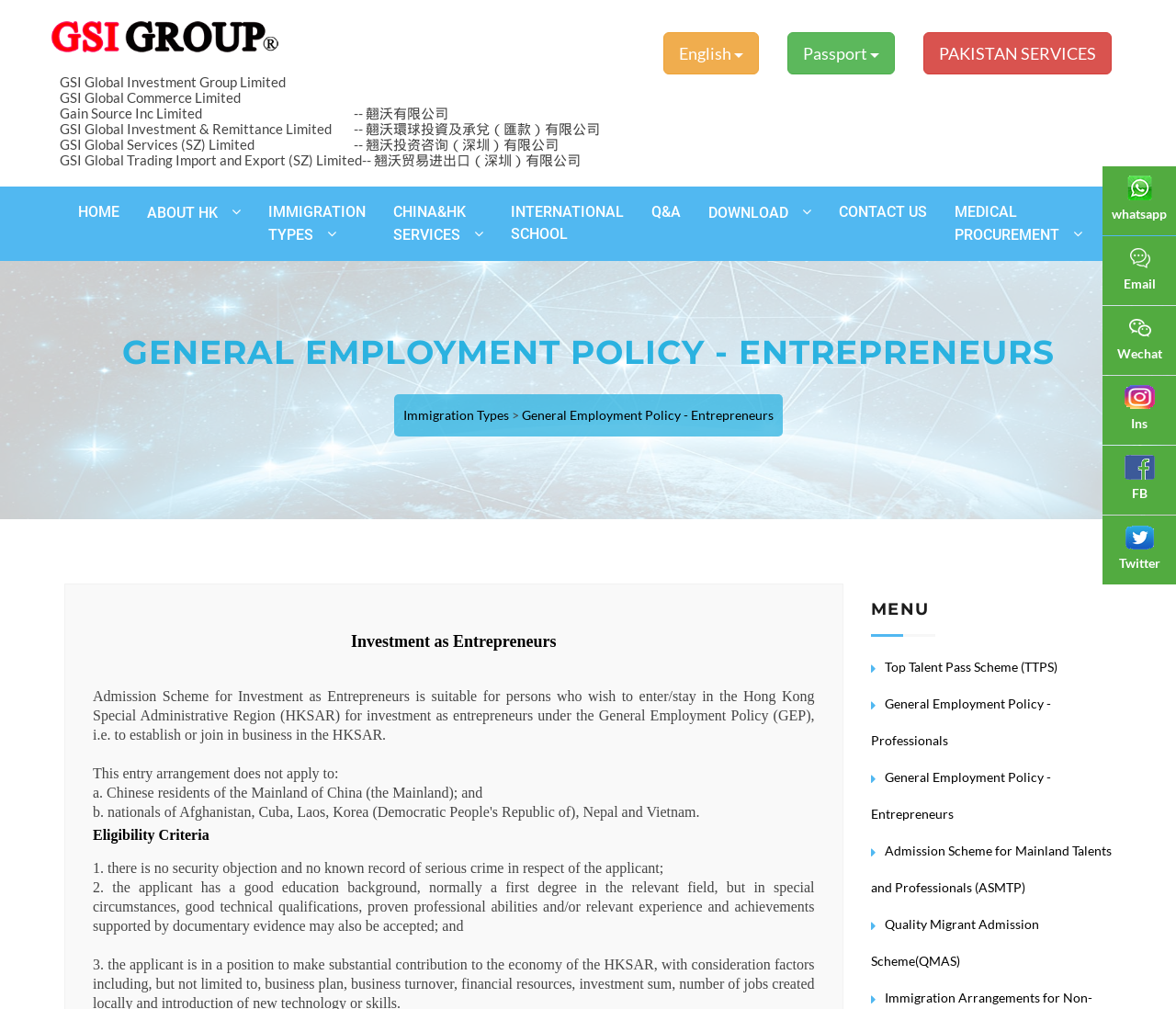Please reply to the following question with a single word or a short phrase:
How many social media links are at the bottom right corner of the webpage?

5